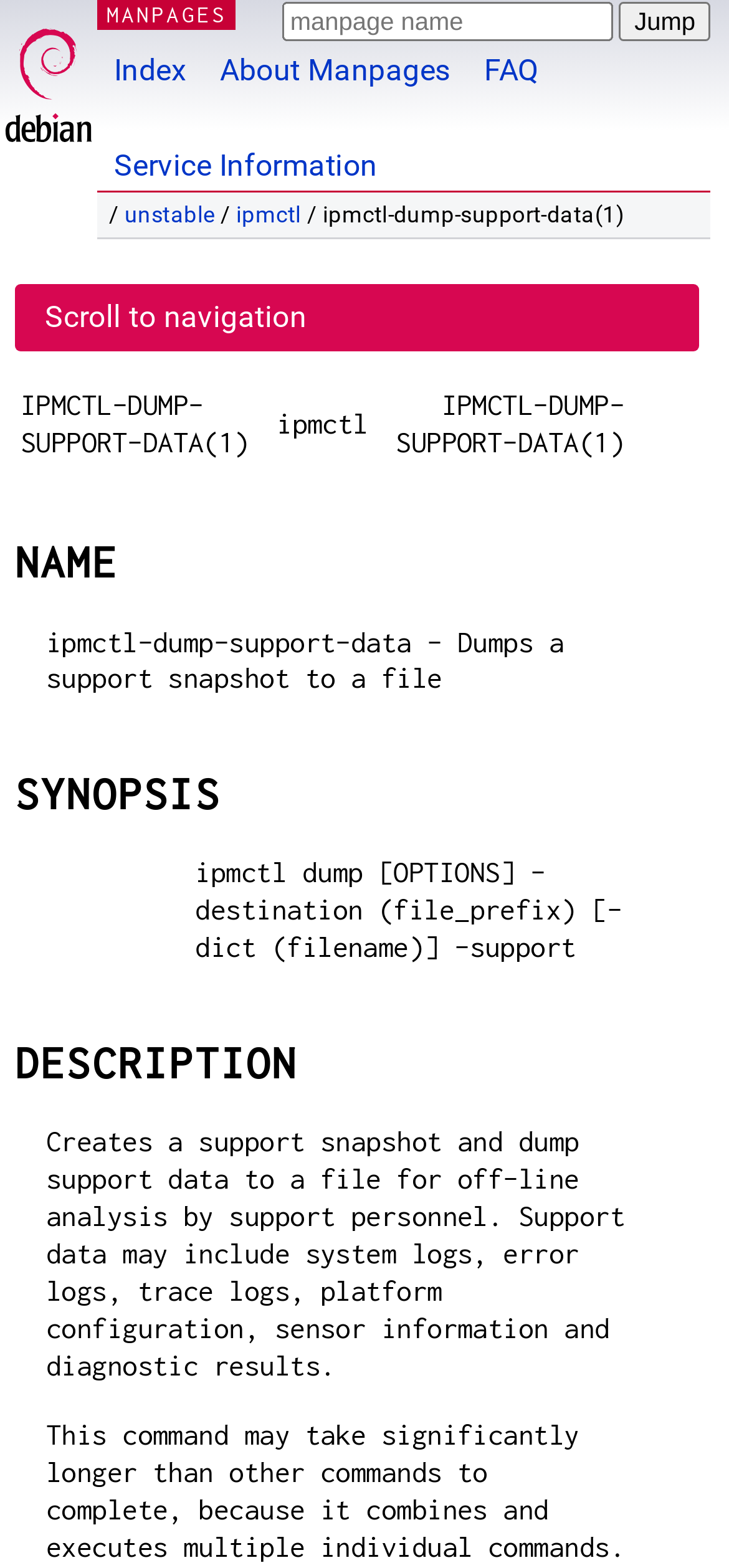What type of data is dumped by the ipmctl-dump-support-data command? Analyze the screenshot and reply with just one word or a short phrase.

Support data